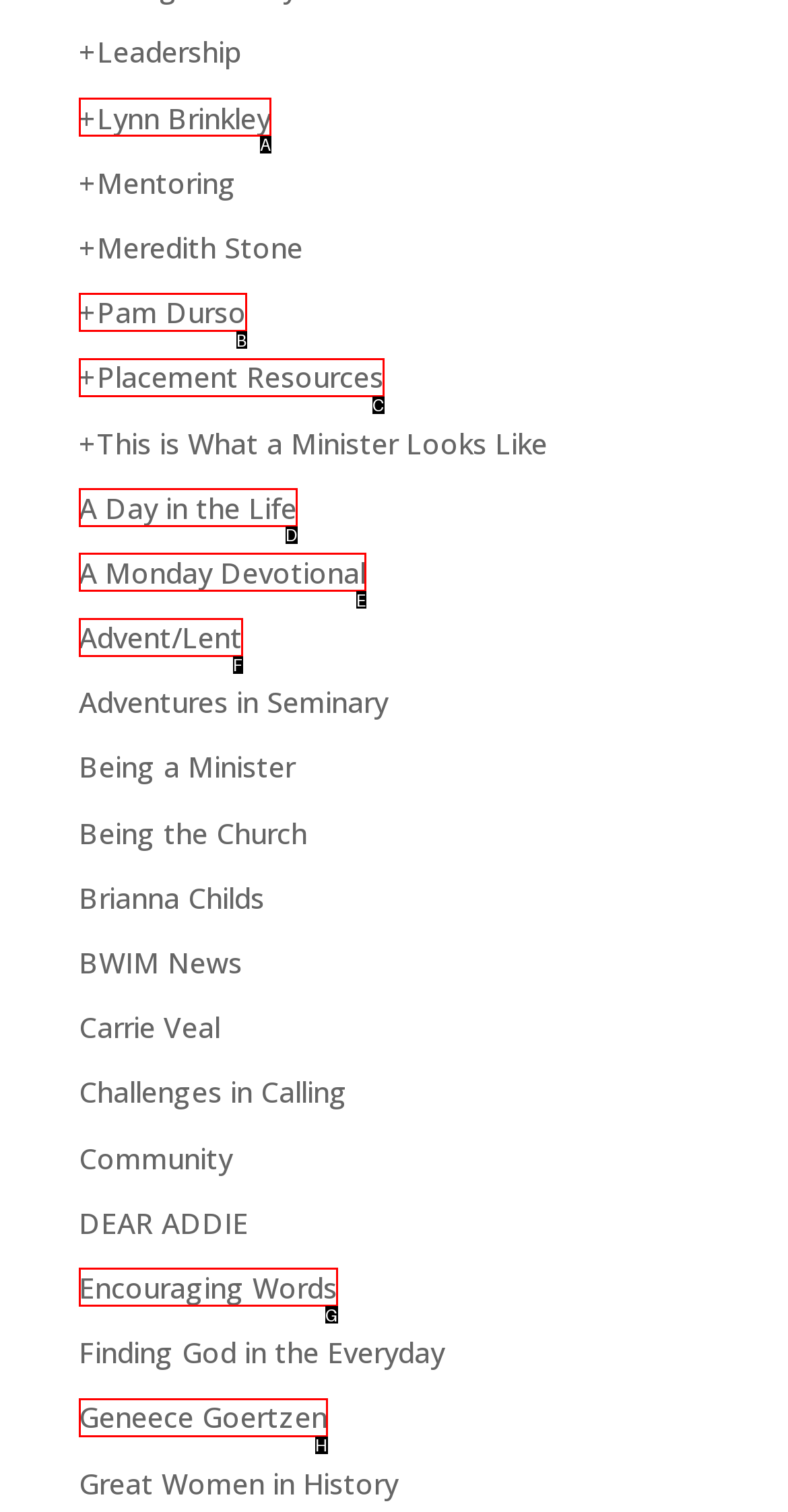Identify the correct option to click in order to accomplish the task: Read about Lynn Brinkley Provide your answer with the letter of the selected choice.

A